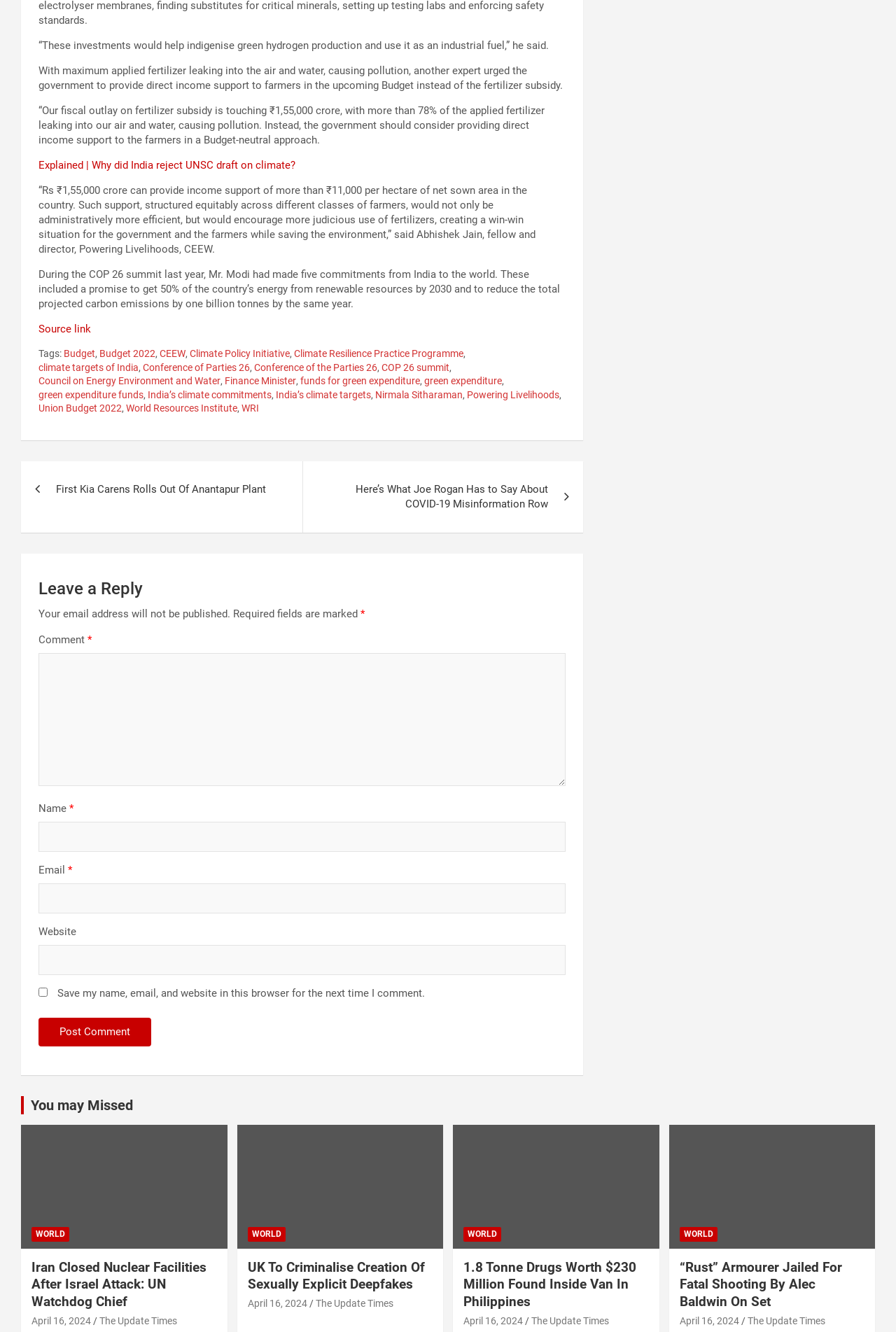Please identify the bounding box coordinates of the area that needs to be clicked to follow this instruction: "Click on the link 'Explained | Why did India reject UNSC draft on climate?'".

[0.043, 0.119, 0.33, 0.129]